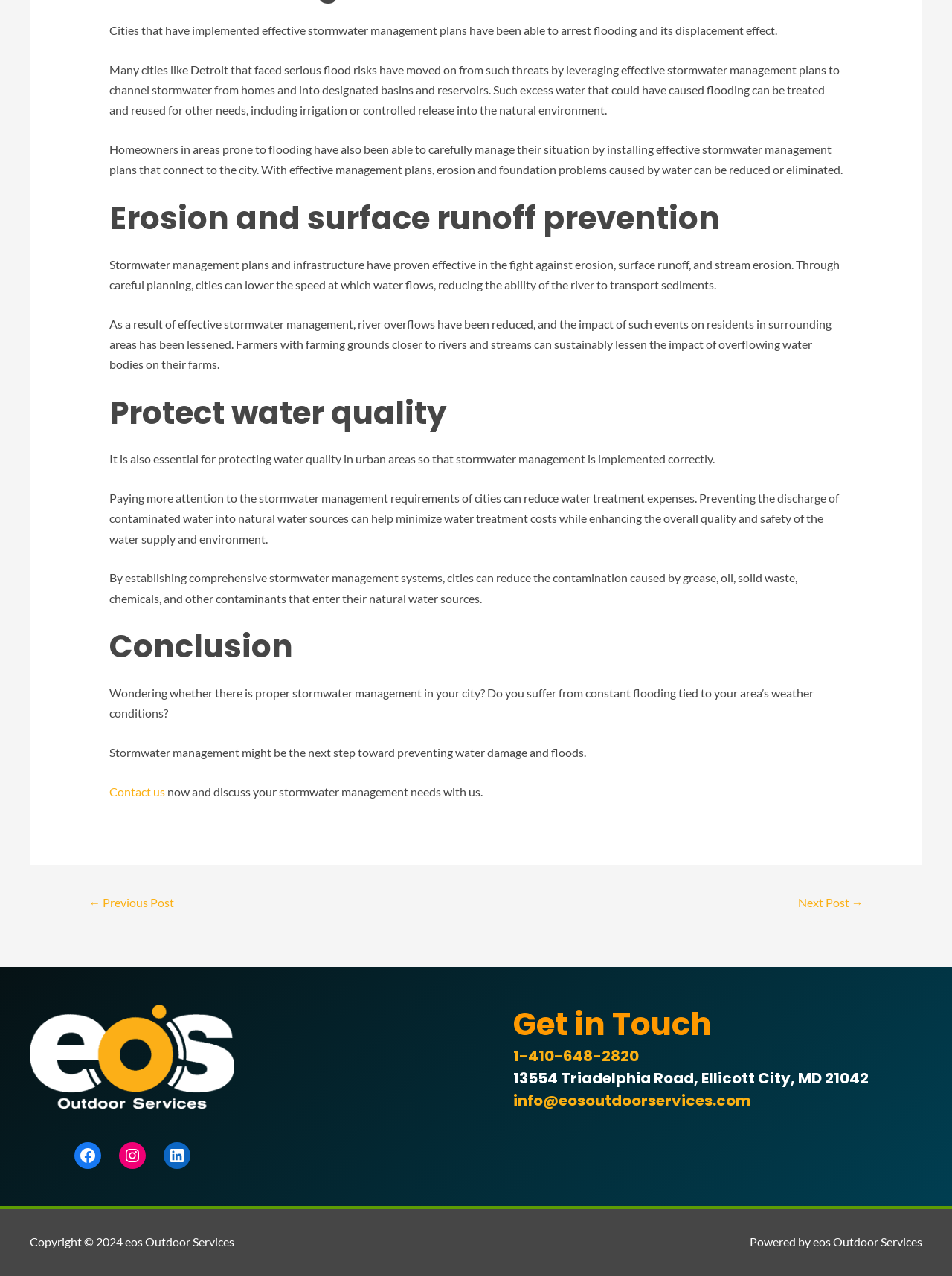Please locate the UI element described by "Next Post →" and provide its bounding box coordinates.

[0.819, 0.698, 0.926, 0.719]